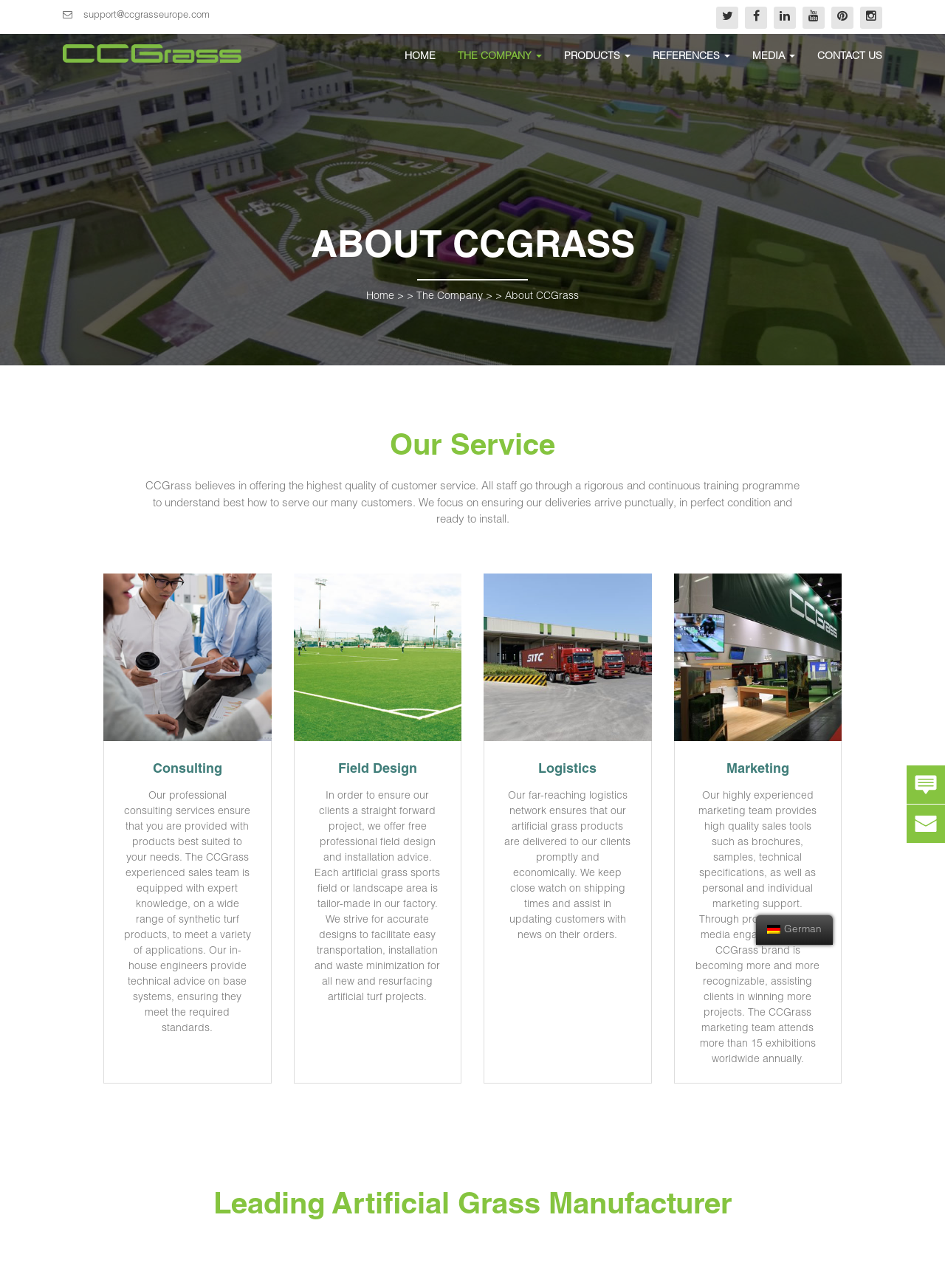Bounding box coordinates should be provided in the format (top-left x, top-left y, bottom-right x, bottom-right y) with all values between 0 and 1. Identify the bounding box for this UI element: The Company

[0.441, 0.226, 0.511, 0.234]